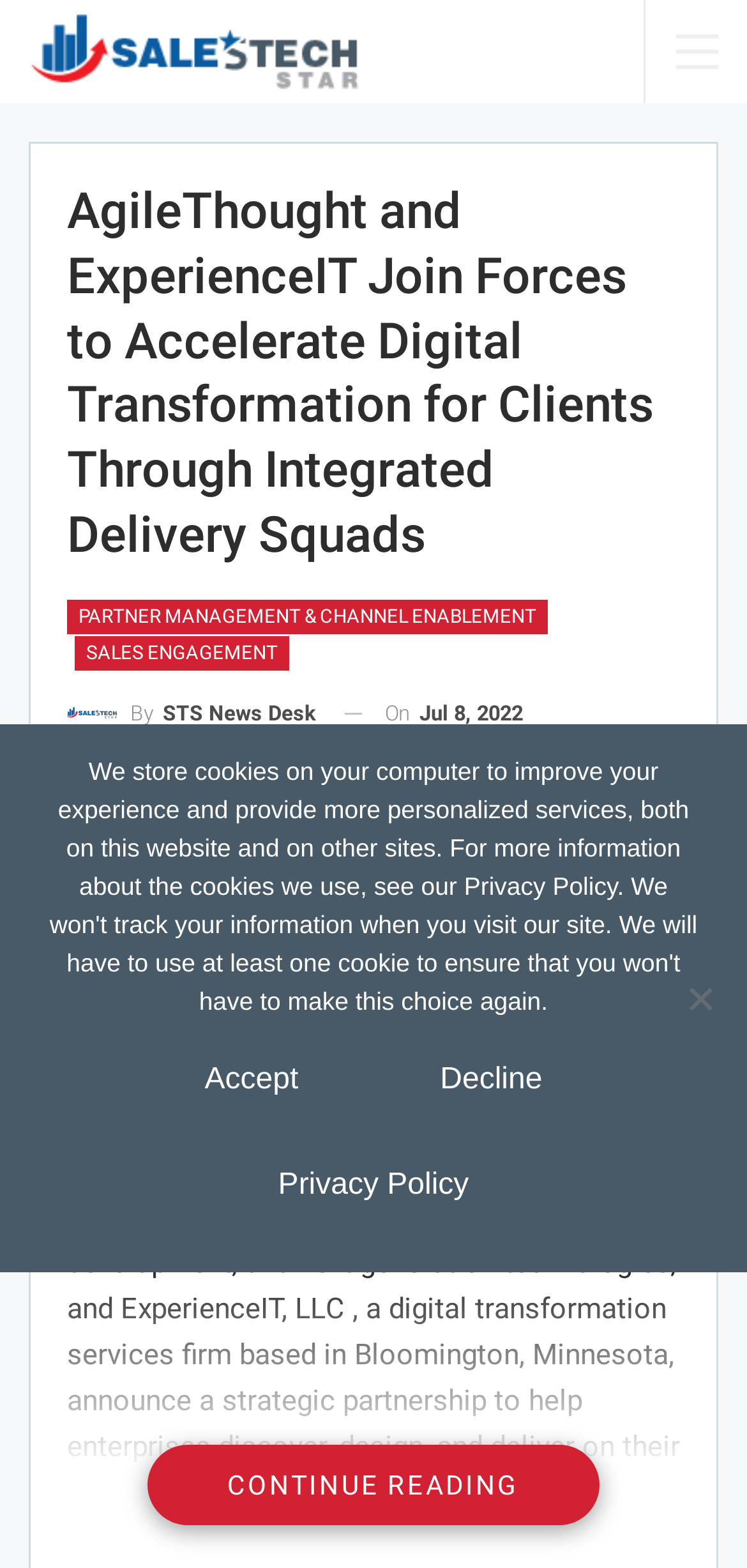Please identify the bounding box coordinates of the clickable region that I should interact with to perform the following instruction: "Read the article published on 'Jul 8, 2022'". The coordinates should be expressed as four float numbers between 0 and 1, i.e., [left, top, right, bottom].

[0.562, 0.447, 0.7, 0.463]